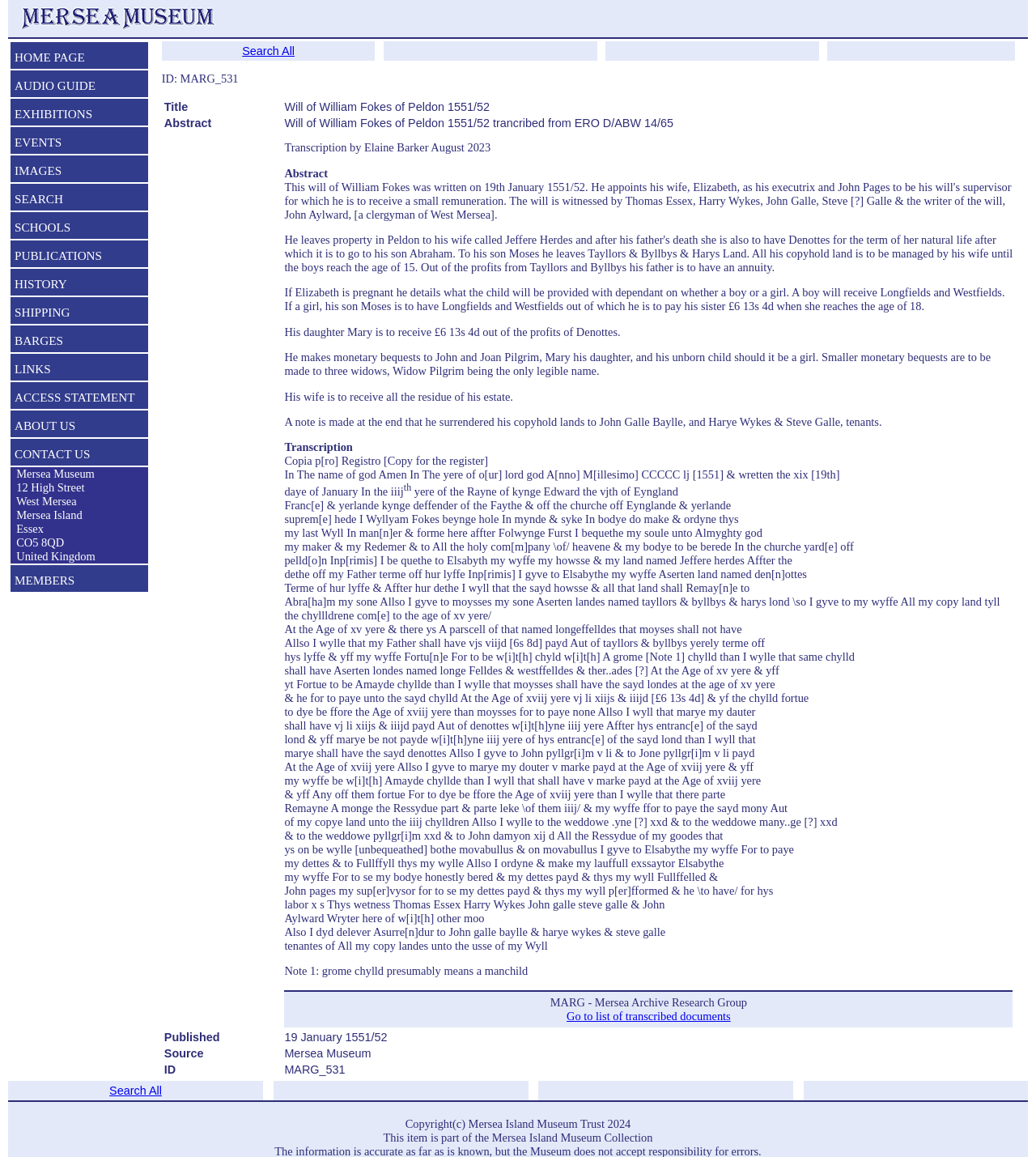Identify the bounding box coordinates for the UI element described as follows: AUDIO GUIDE. Use the format (top-left x, top-left y, bottom-right x, bottom-right y) and ensure all values are floating point numbers between 0 and 1.

[0.01, 0.065, 0.143, 0.086]